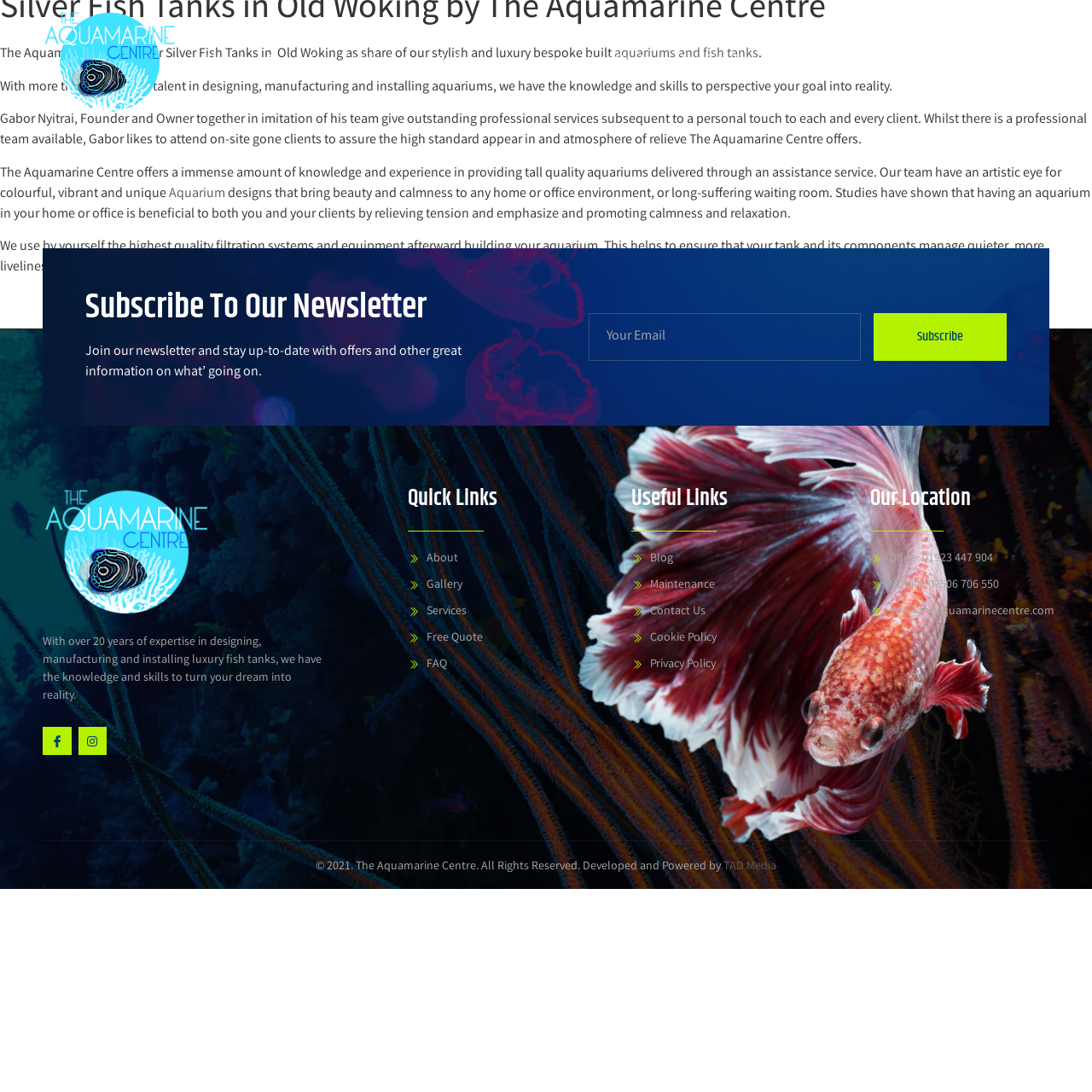Provide a brief response to the question using a single word or phrase: 
What type of tanks does The Aquamarine Centre offer?

Silver Fish Tanks